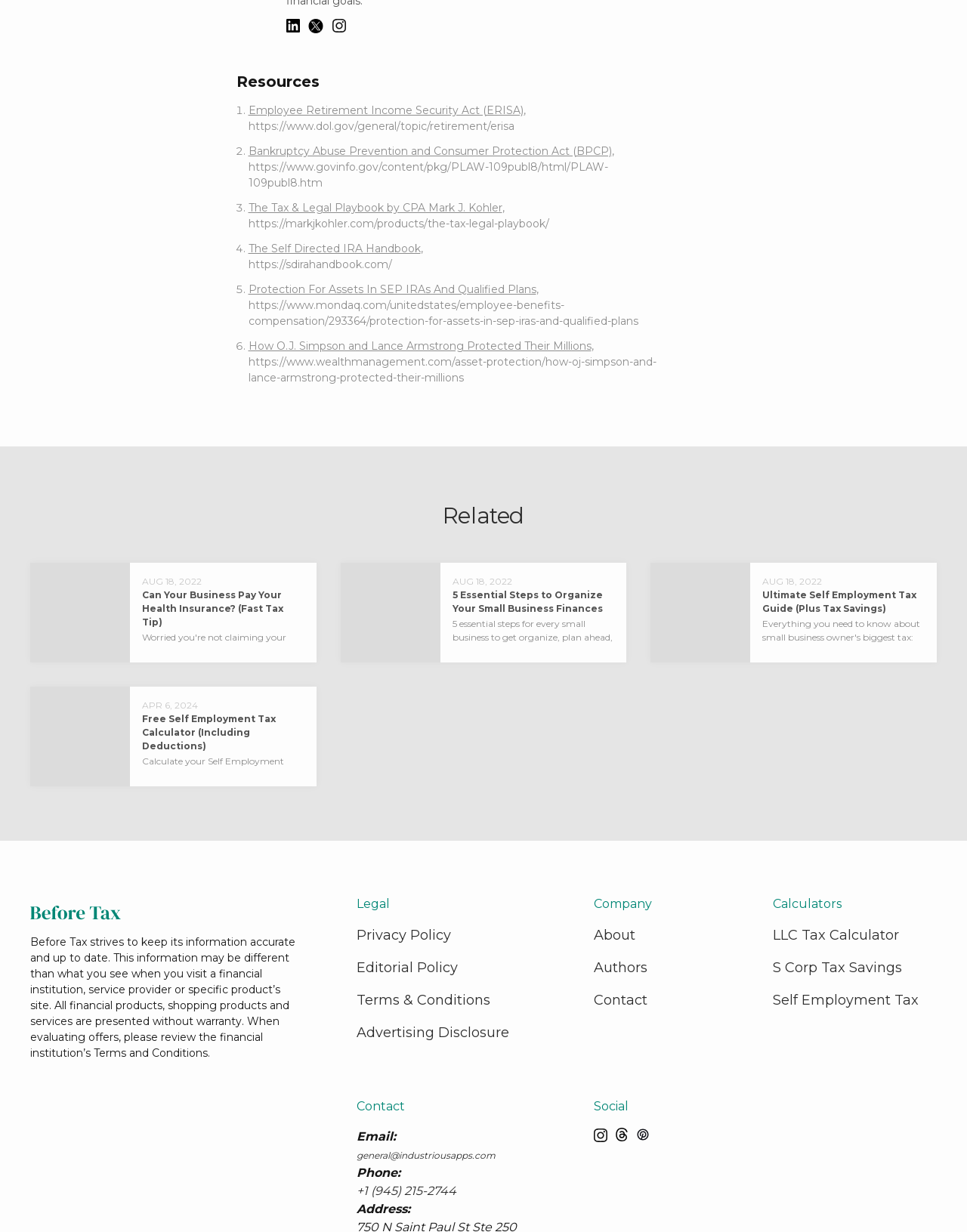Provide the bounding box coordinates of the section that needs to be clicked to accomplish the following instruction: "Read the article 'Can Your Business Pay Your Health Insurance? (Fast Tax Tip)'."

[0.031, 0.457, 0.327, 0.538]